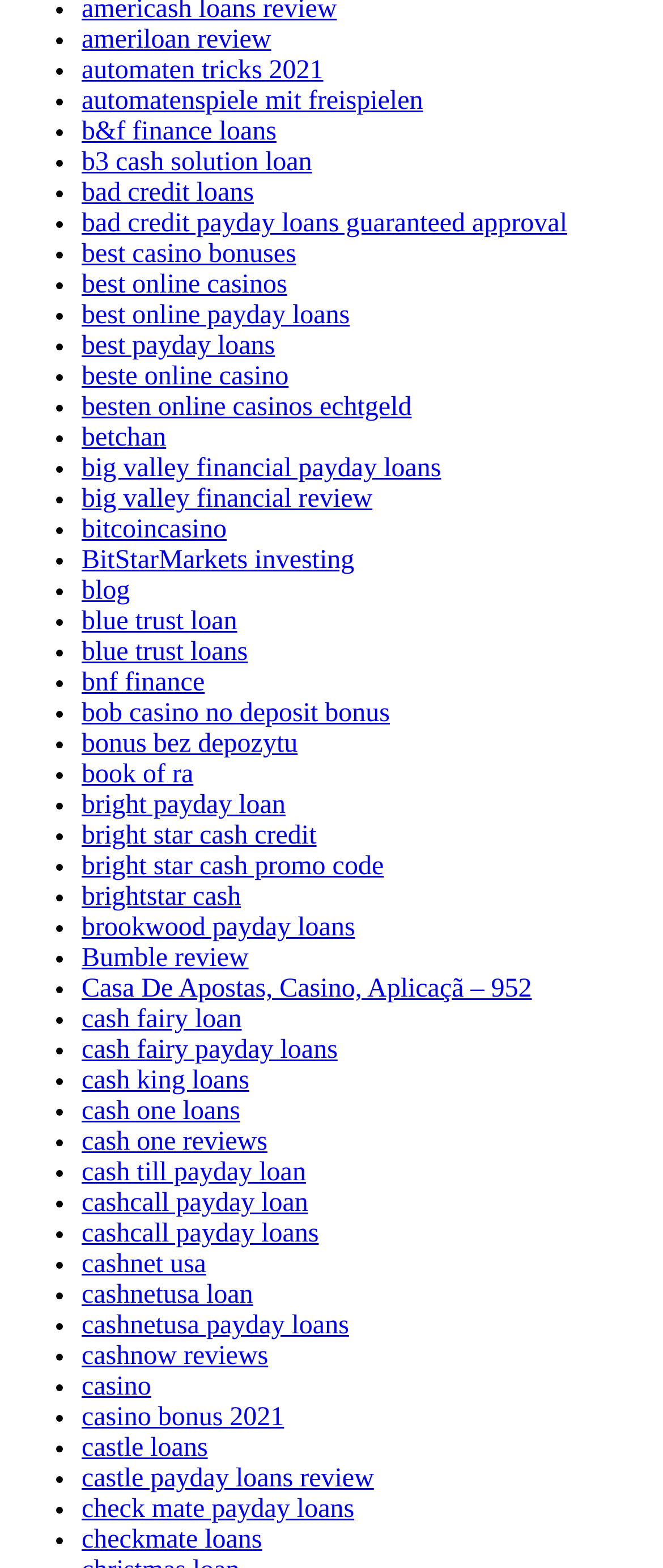Bounding box coordinates are to be given in the format (top-left x, top-left y, bottom-right x, bottom-right y). All values must be floating point numbers between 0 and 1. Provide the bounding box coordinate for the UI element described as: big valley financial review

[0.123, 0.309, 0.562, 0.328]